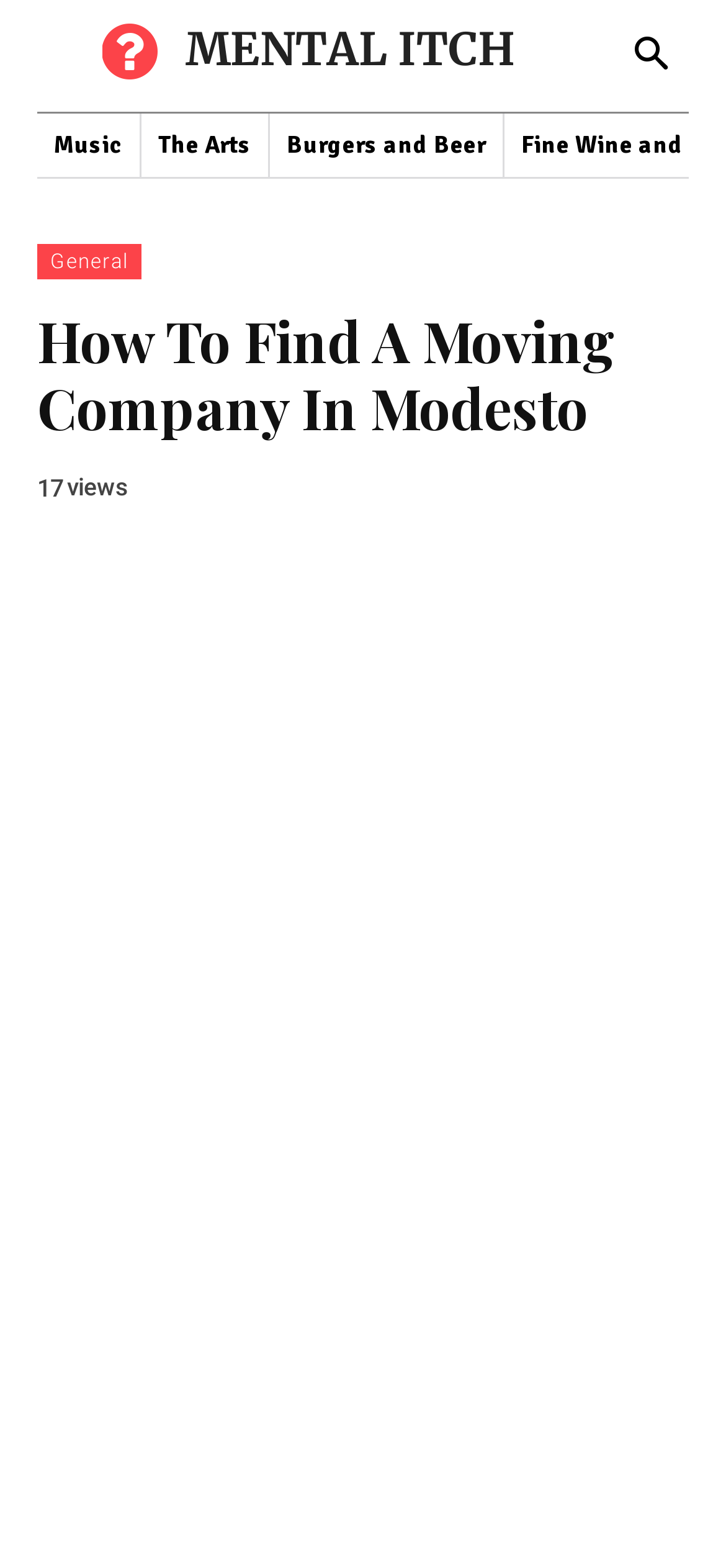How many views does this article have?
Utilize the information in the image to give a detailed answer to the question.

The number of views can be found below the title of the article, where it says '17 views'.